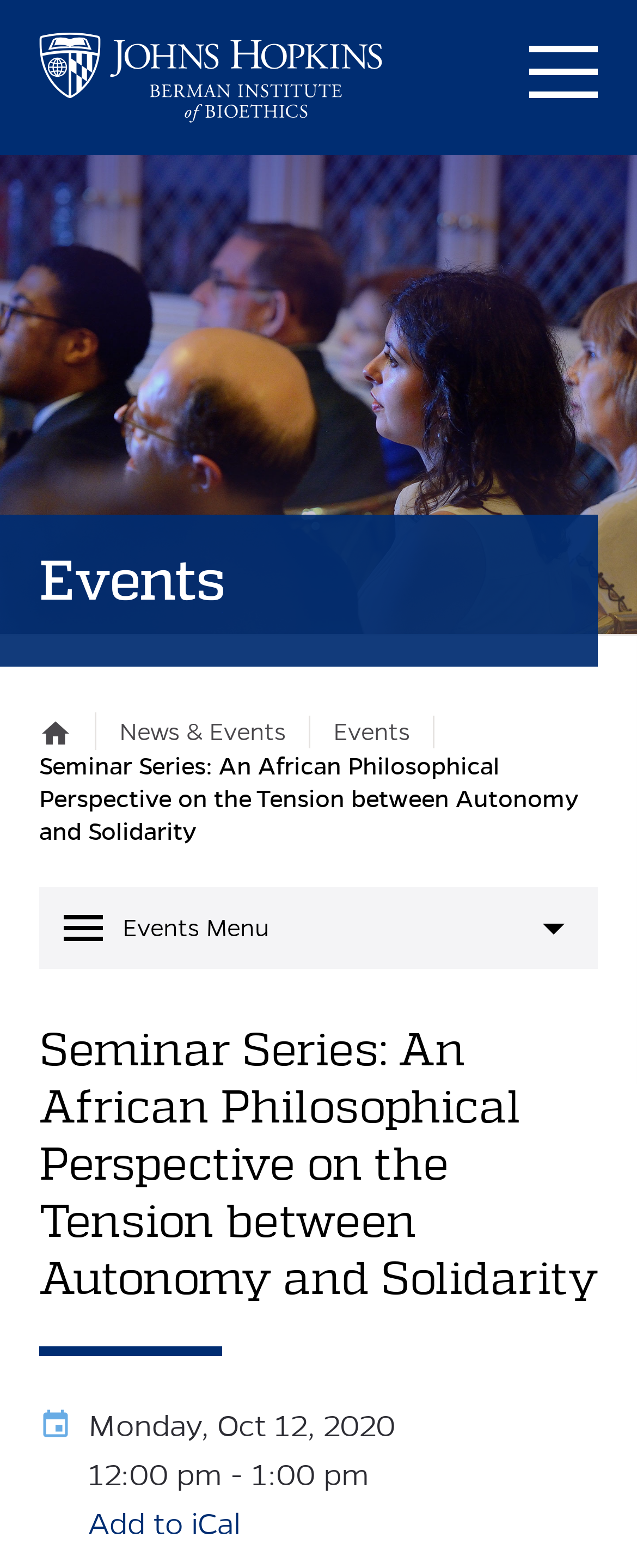What is the date of the seminar?
From the image, provide a succinct answer in one word or a short phrase.

Monday, Oct 12, 2020